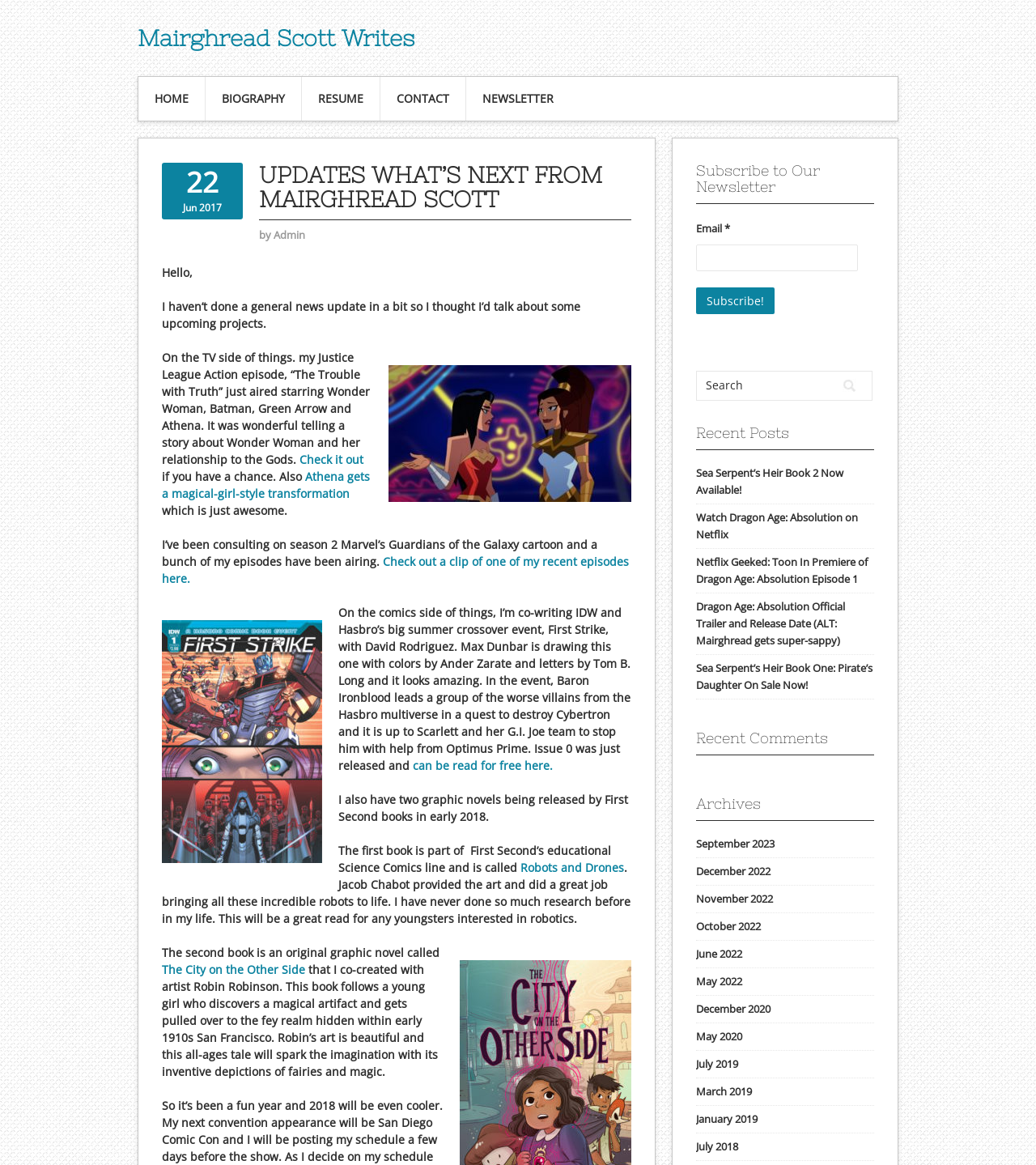Respond to the question below with a single word or phrase: How many links are there in the 'Recent Posts' section?

5